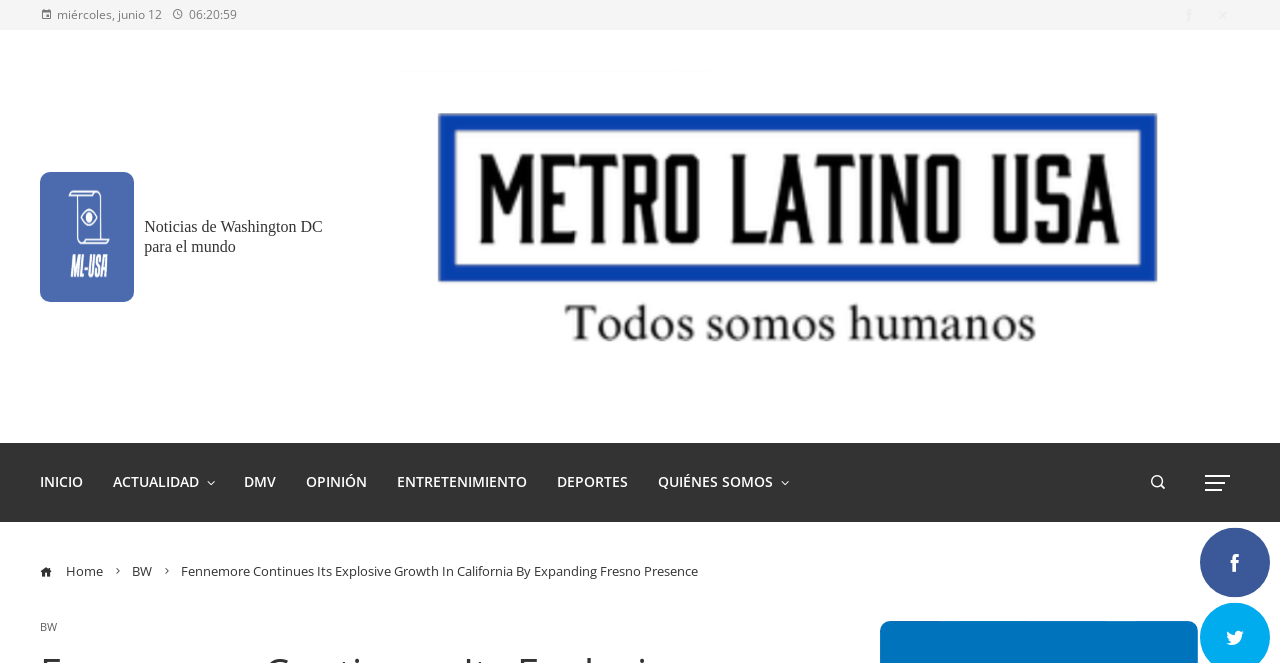Determine the bounding box coordinates of the section to be clicked to follow the instruction: "check ACTUALIDAD". The coordinates should be given as four float numbers between 0 and 1, formatted as [left, top, right, bottom].

[0.088, 0.705, 0.167, 0.751]